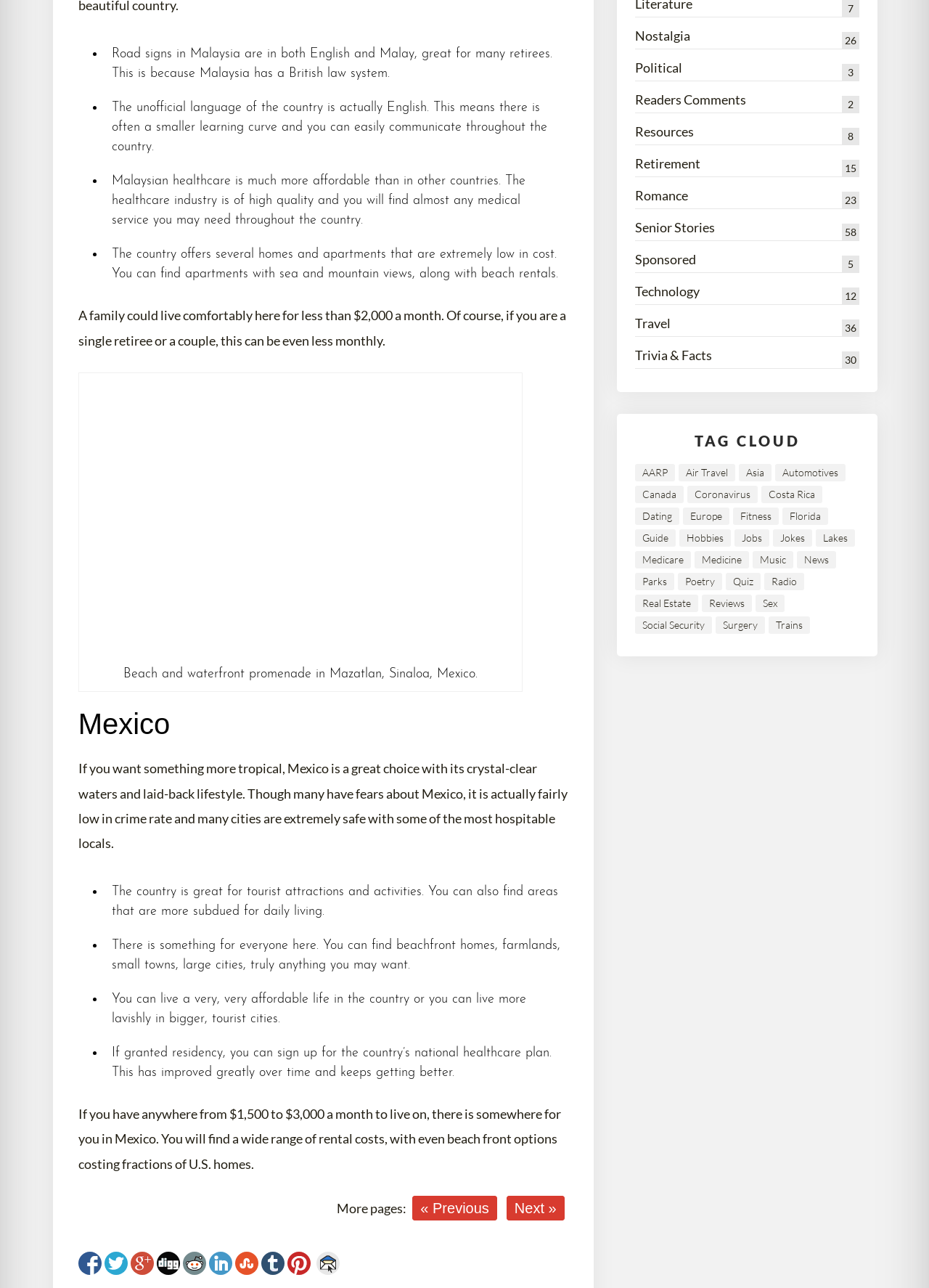Please identify the bounding box coordinates of where to click in order to follow the instruction: "Read 'Retirement' articles".

[0.683, 0.121, 0.754, 0.133]